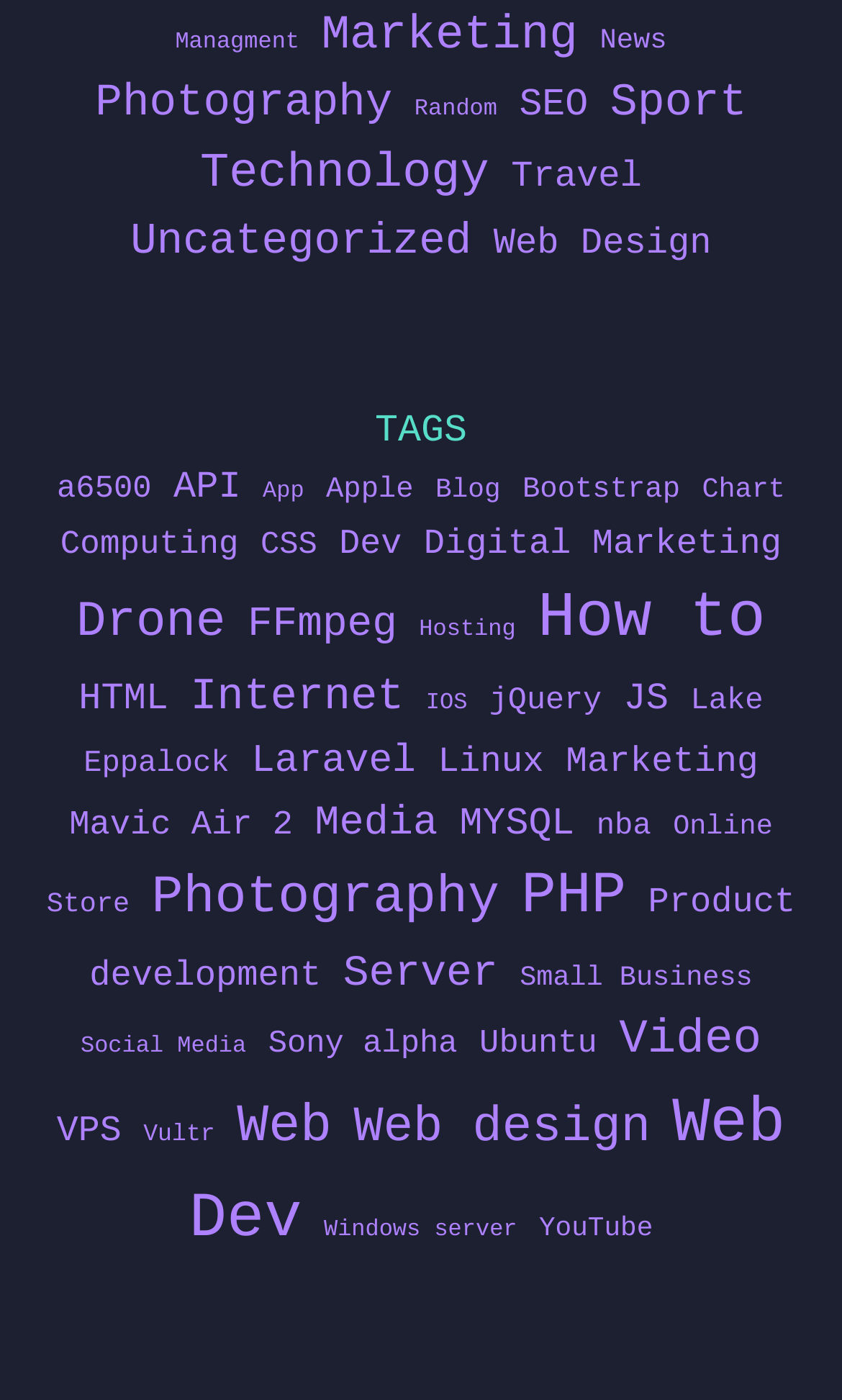Find the bounding box coordinates of the element to click in order to complete this instruction: "Click on the 'Managment' tag". The bounding box coordinates must be four float numbers between 0 and 1, denoted as [left, top, right, bottom].

[0.208, 0.021, 0.356, 0.04]